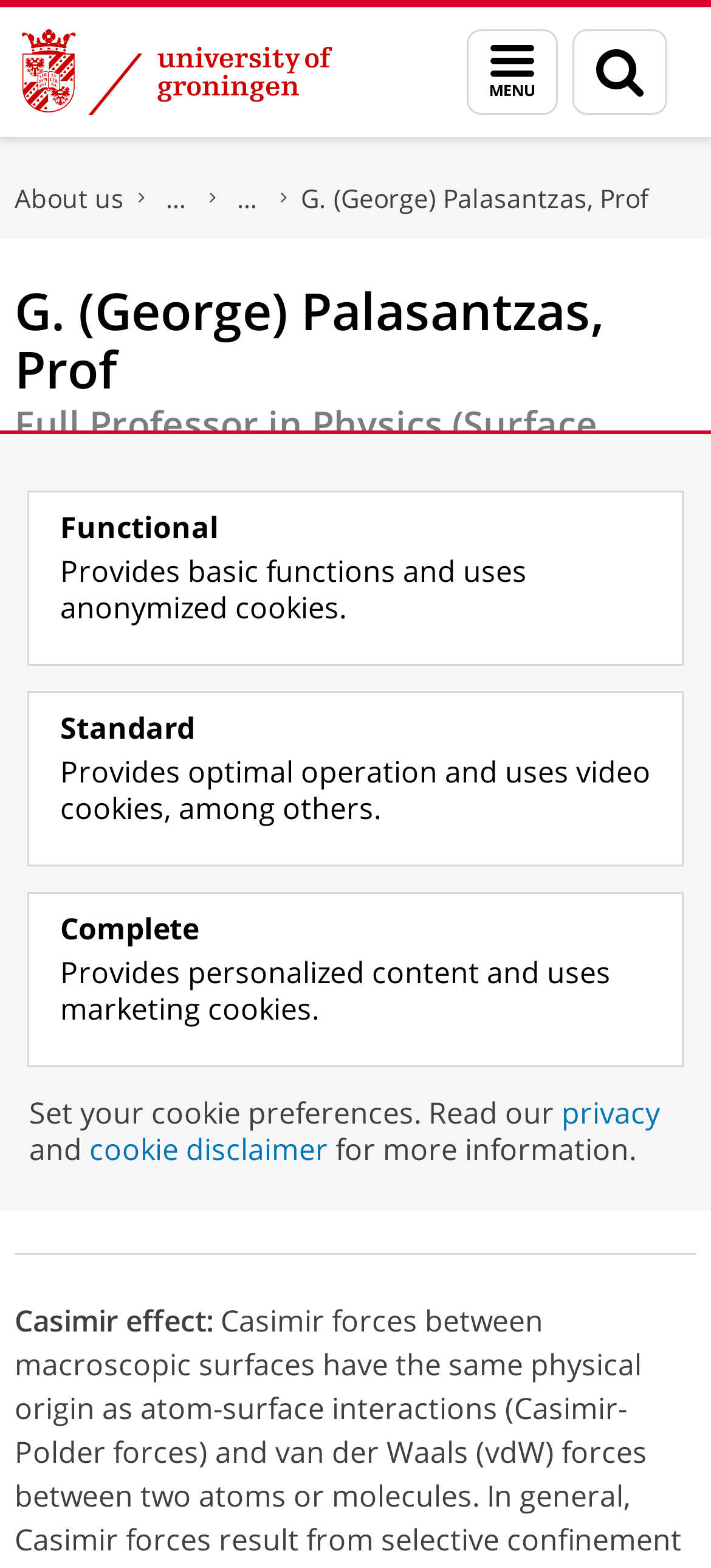Please identify the bounding box coordinates of the area that needs to be clicked to follow this instruction: "Go to University of Groningen homepage".

[0.0, 0.005, 0.574, 0.087]